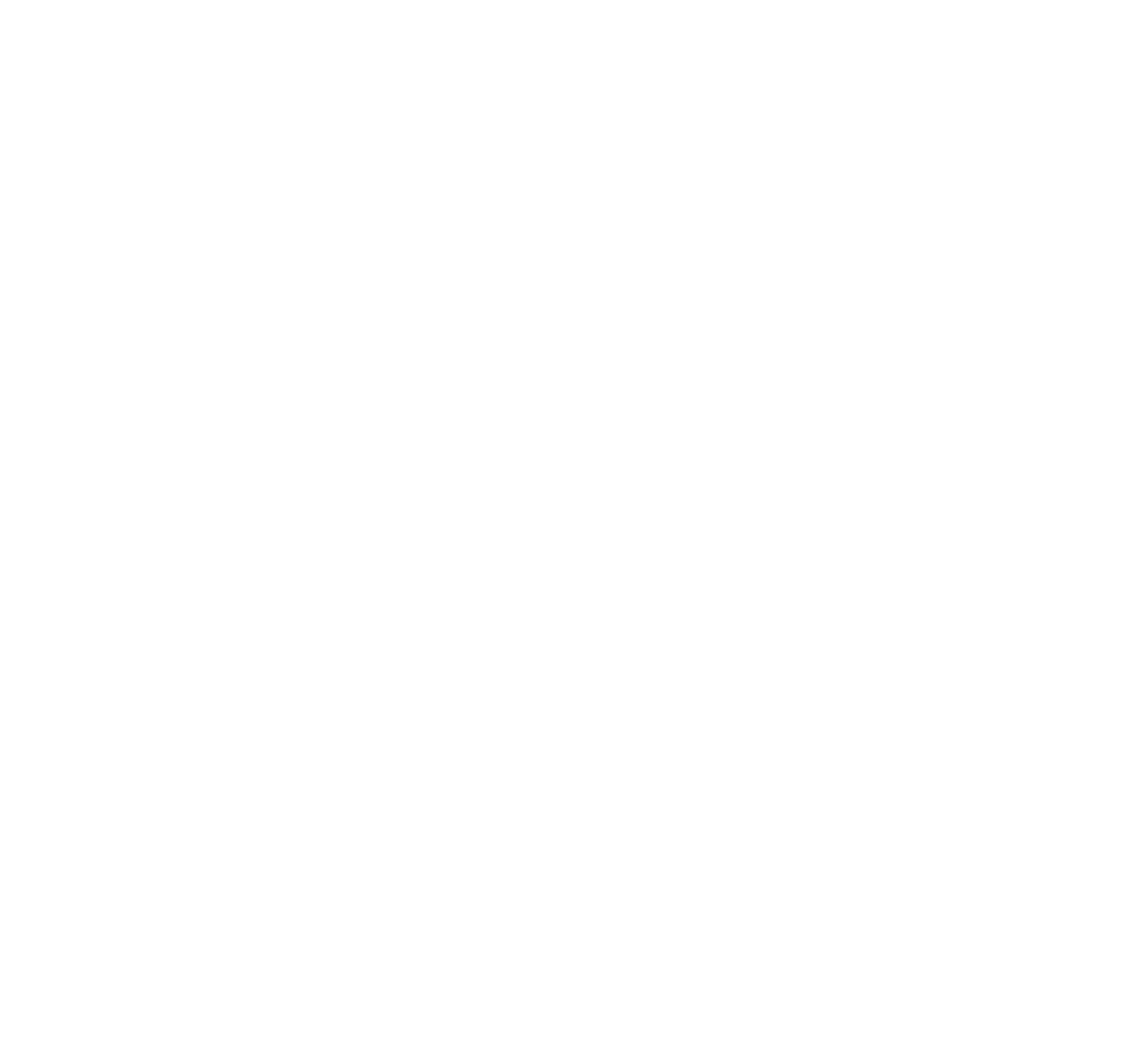Extract the main heading text from the webpage.

ARRI Signature Prime T1.8/95mm LPL-Mount